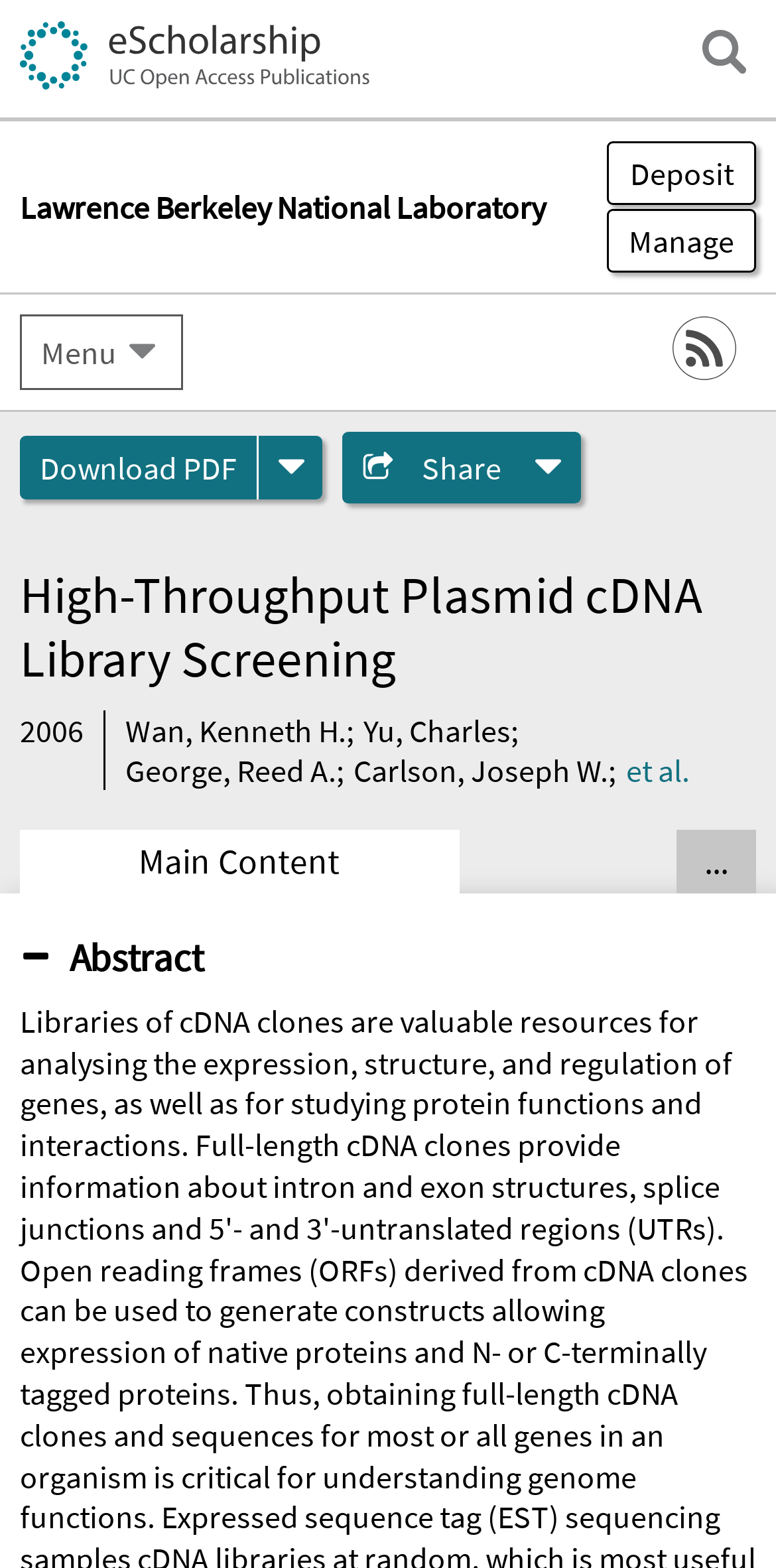Please identify the bounding box coordinates of the region to click in order to complete the given instruction: "open search field". The coordinates should be four float numbers between 0 and 1, i.e., [left, top, right, bottom].

[0.892, 0.013, 0.974, 0.053]